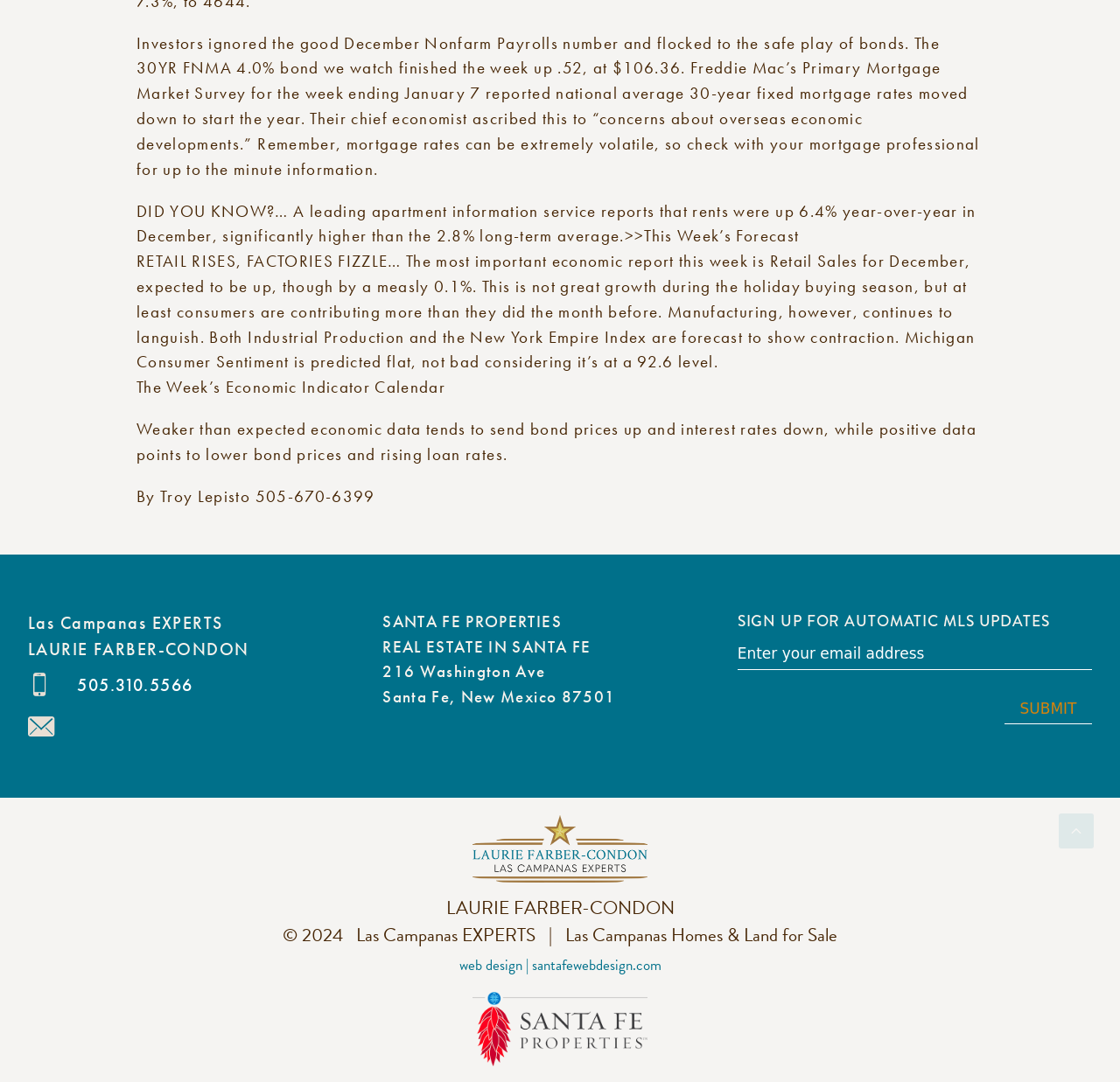Using the provided element description: "name="thegobutton" value="submit"", identify the bounding box coordinates. The coordinates should be four floats between 0 and 1 in the order [left, top, right, bottom].

[0.897, 0.641, 0.975, 0.67]